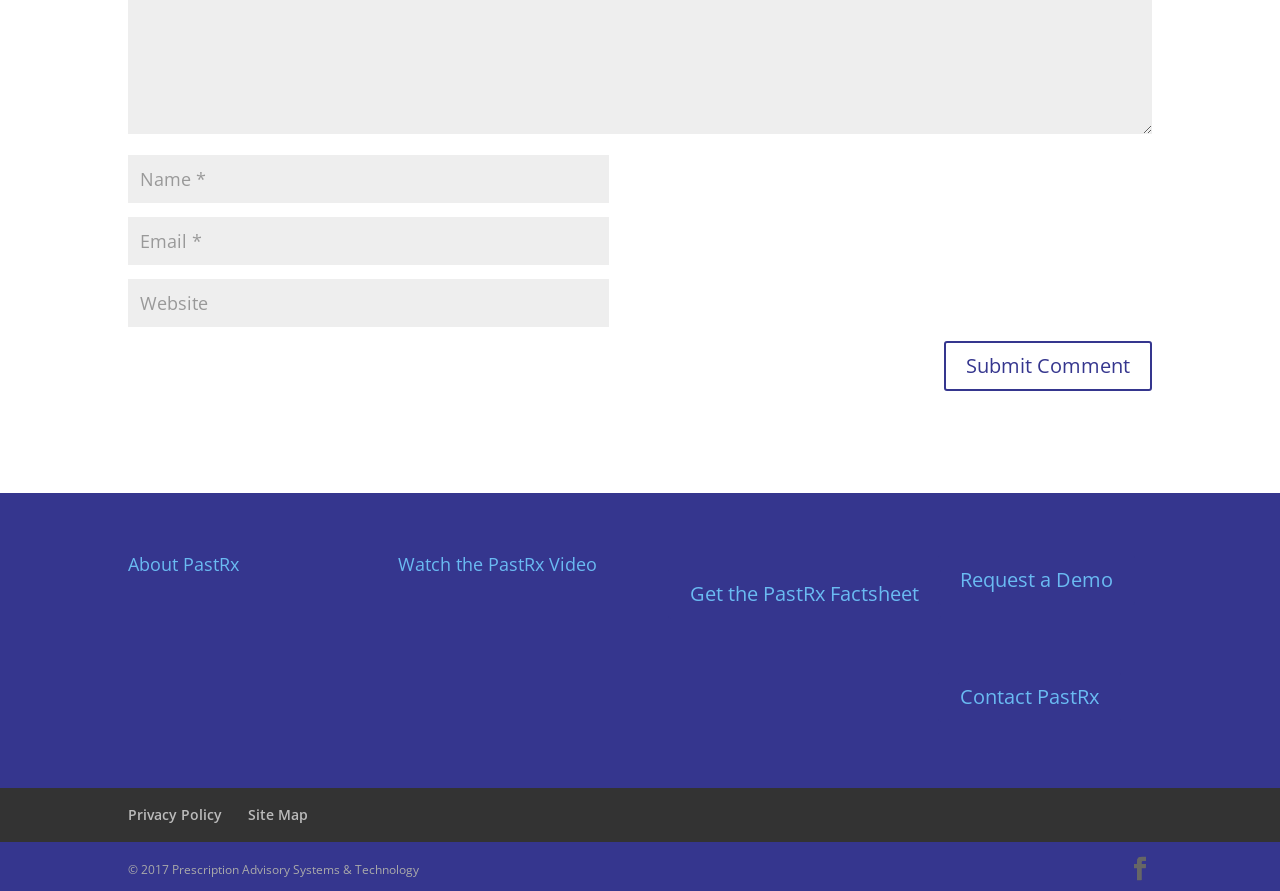What is the purpose of the first textbox?
Look at the image and respond with a one-word or short-phrase answer.

Enter name